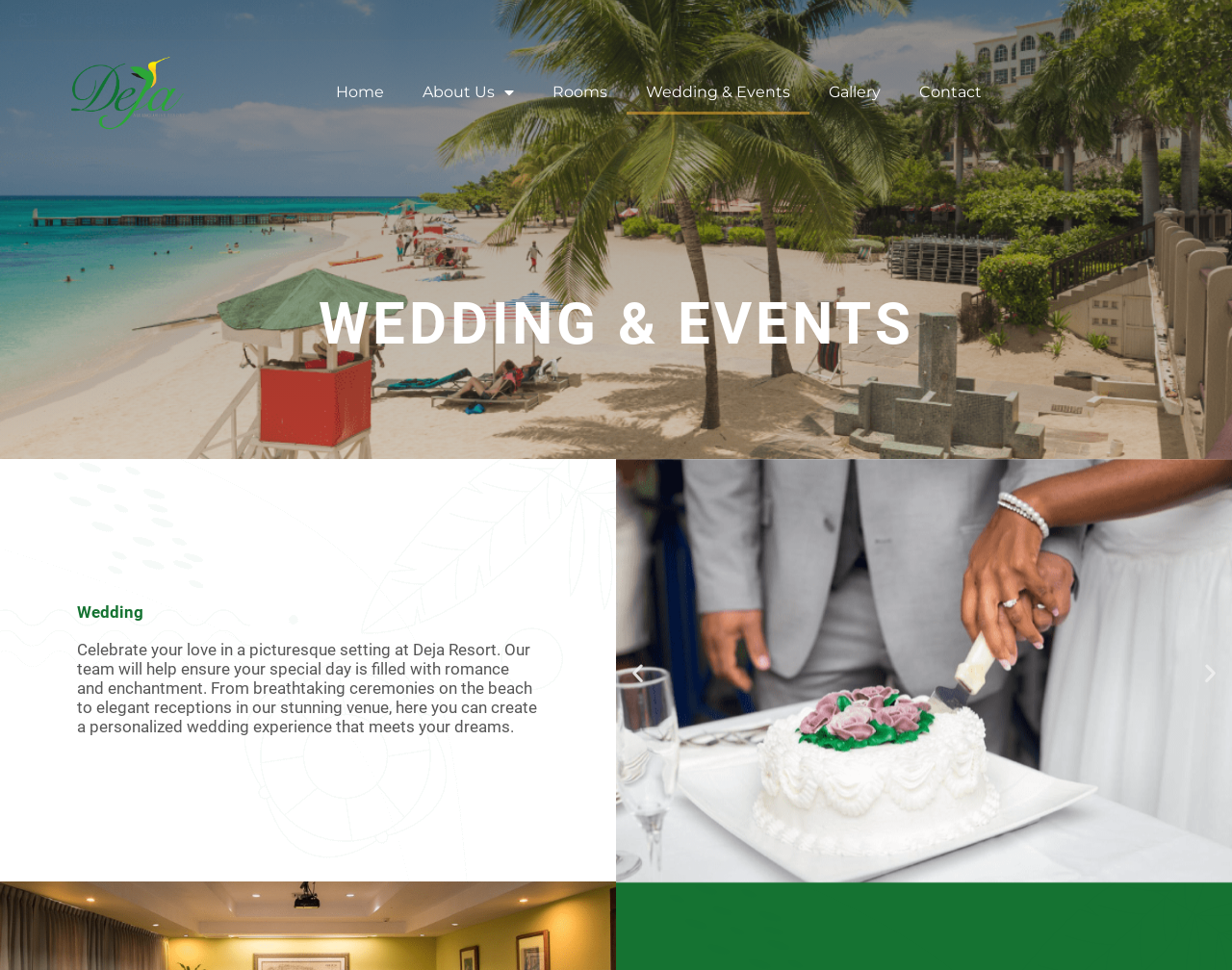Determine the bounding box coordinates for the clickable element required to fulfill the instruction: "Go to the Home page". Provide the coordinates as four float numbers between 0 and 1, i.e., [left, top, right, bottom].

[0.257, 0.073, 0.327, 0.118]